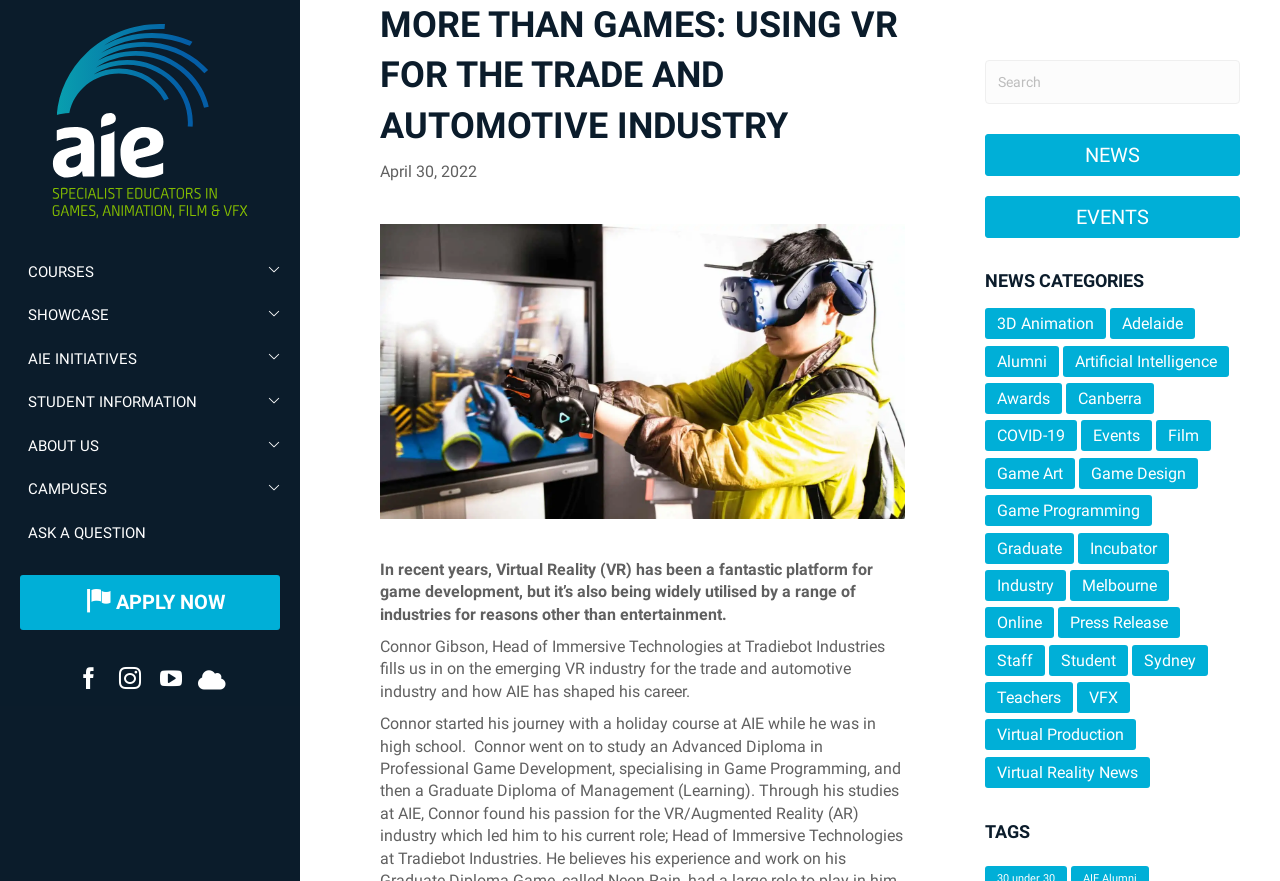Show the bounding box coordinates of the element that should be clicked to complete the task: "Read NEWS".

[0.77, 0.152, 0.969, 0.2]